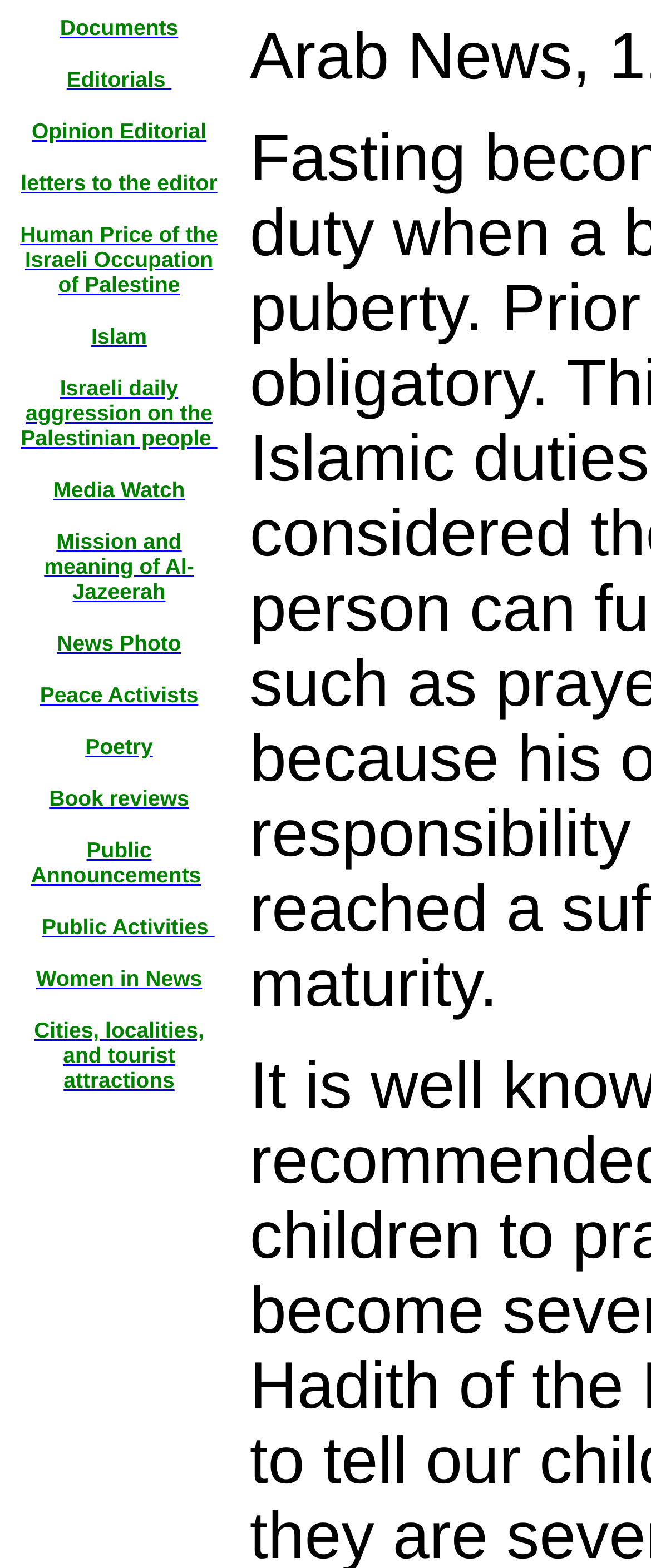Based on the provided description, "News Photo", find the bounding box of the corresponding UI element in the screenshot.

[0.088, 0.401, 0.278, 0.419]